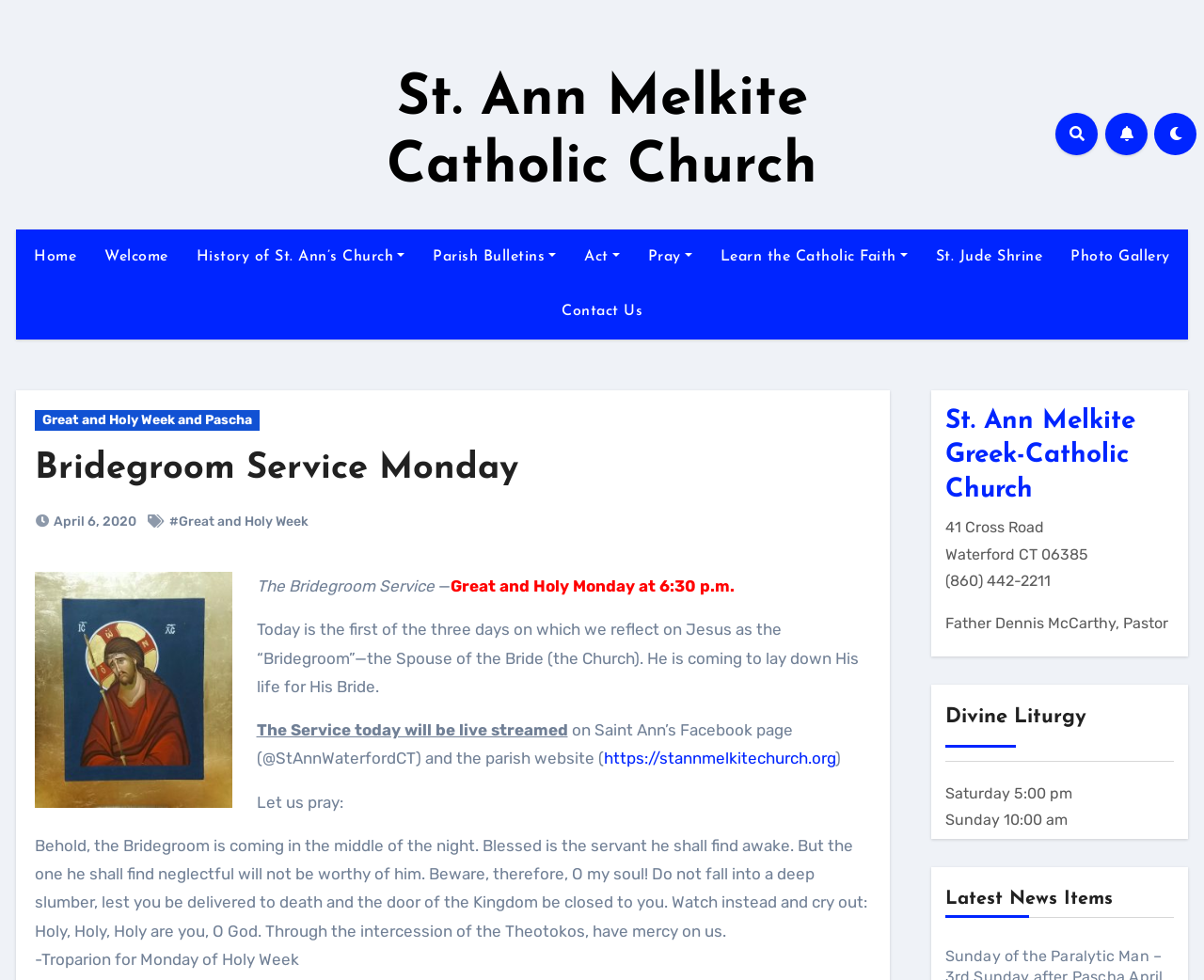Provide the bounding box coordinates of the area you need to click to execute the following instruction: "Click the Home link".

[0.016, 0.234, 0.075, 0.29]